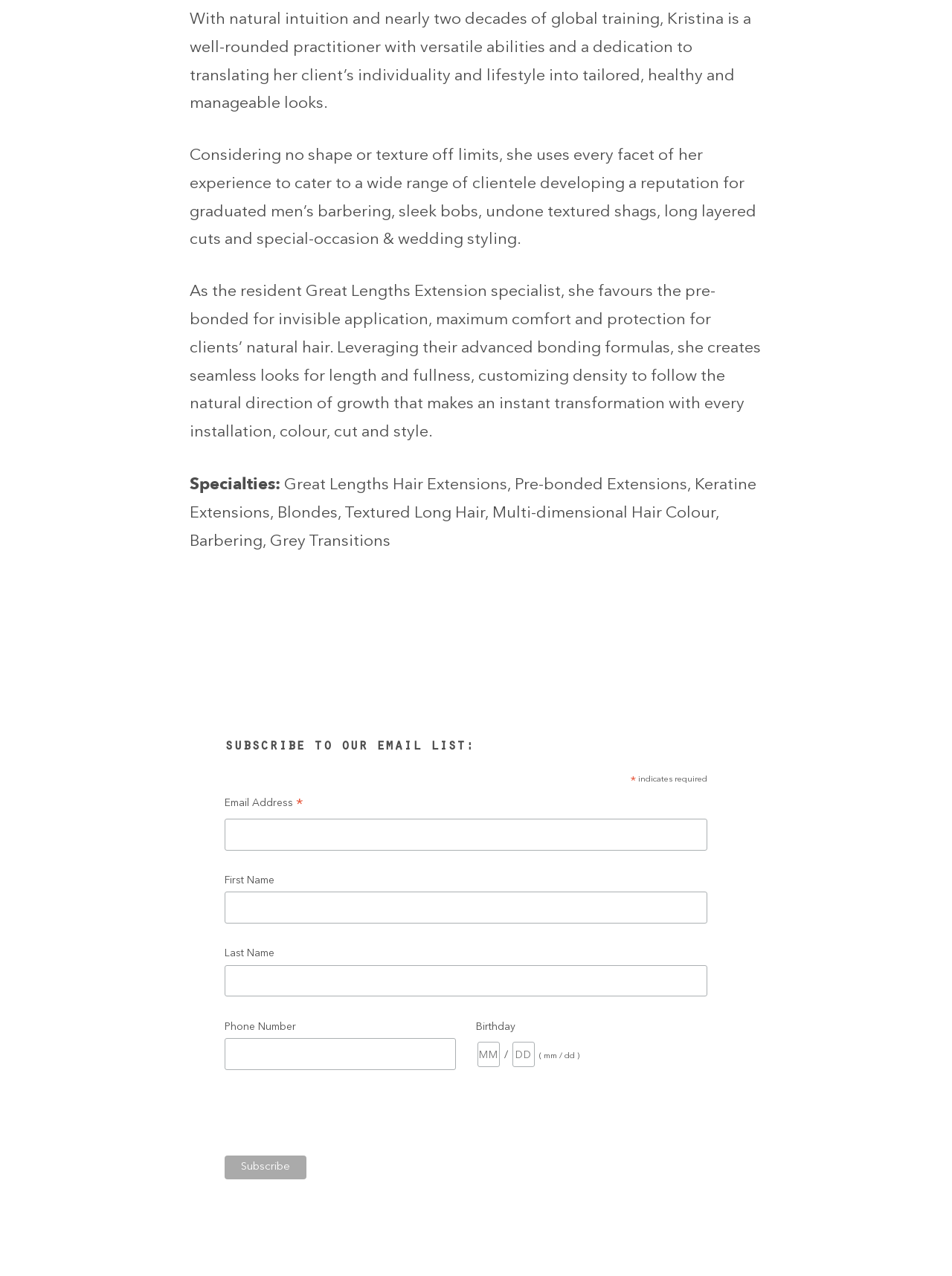Identify the bounding box for the UI element described as: "name="BIRTHDAY[day]" placeholder="DD"". The coordinates should be four float numbers between 0 and 1, i.e., [left, top, right, bottom].

[0.538, 0.816, 0.562, 0.836]